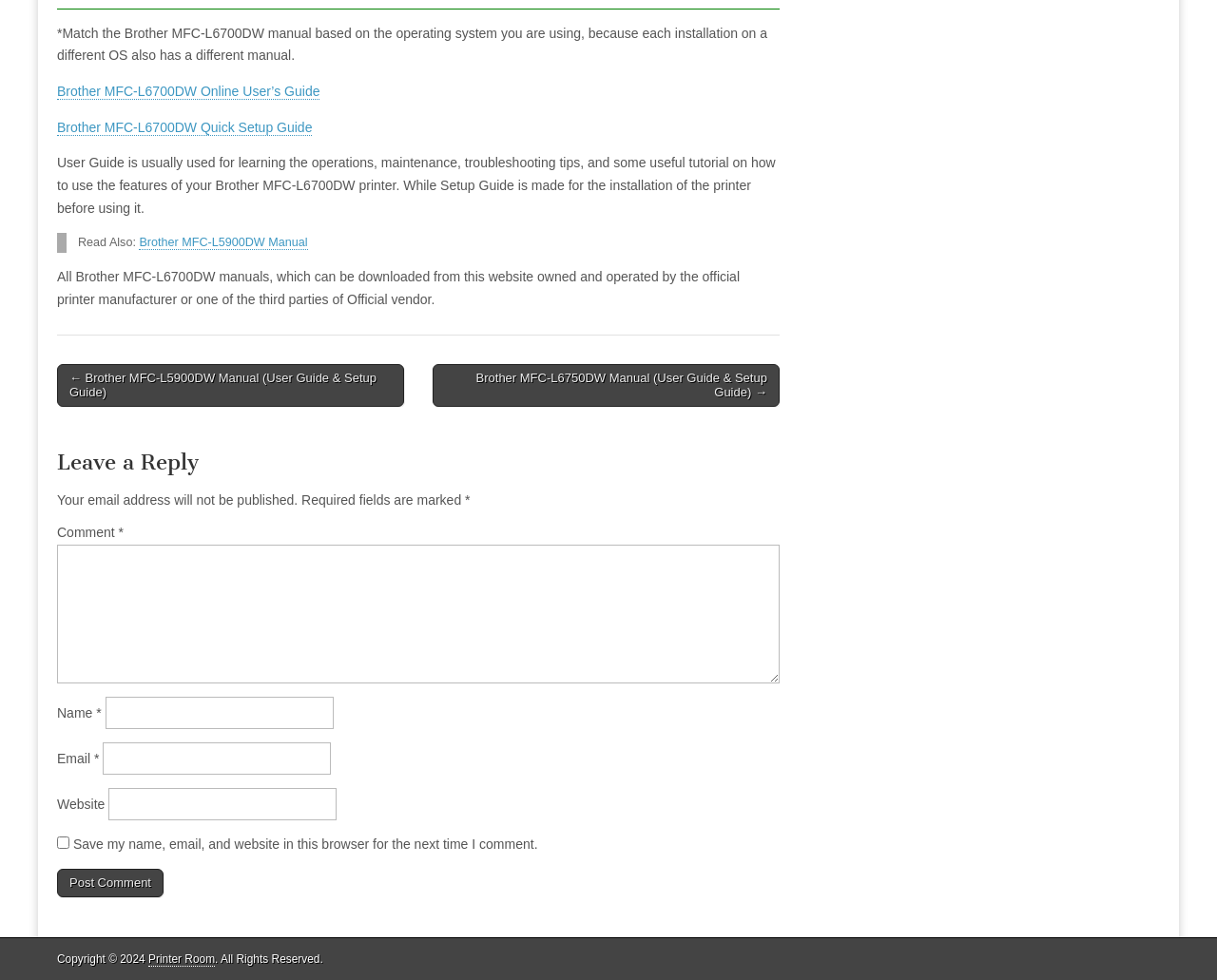What is required to submit a comment?
Could you answer the question with a detailed and thorough explanation?

The webpage requires users to fill in their name, email, and comment to submit a comment, as indicated by the required fields marked with an asterisk (*) and the corresponding textboxes.